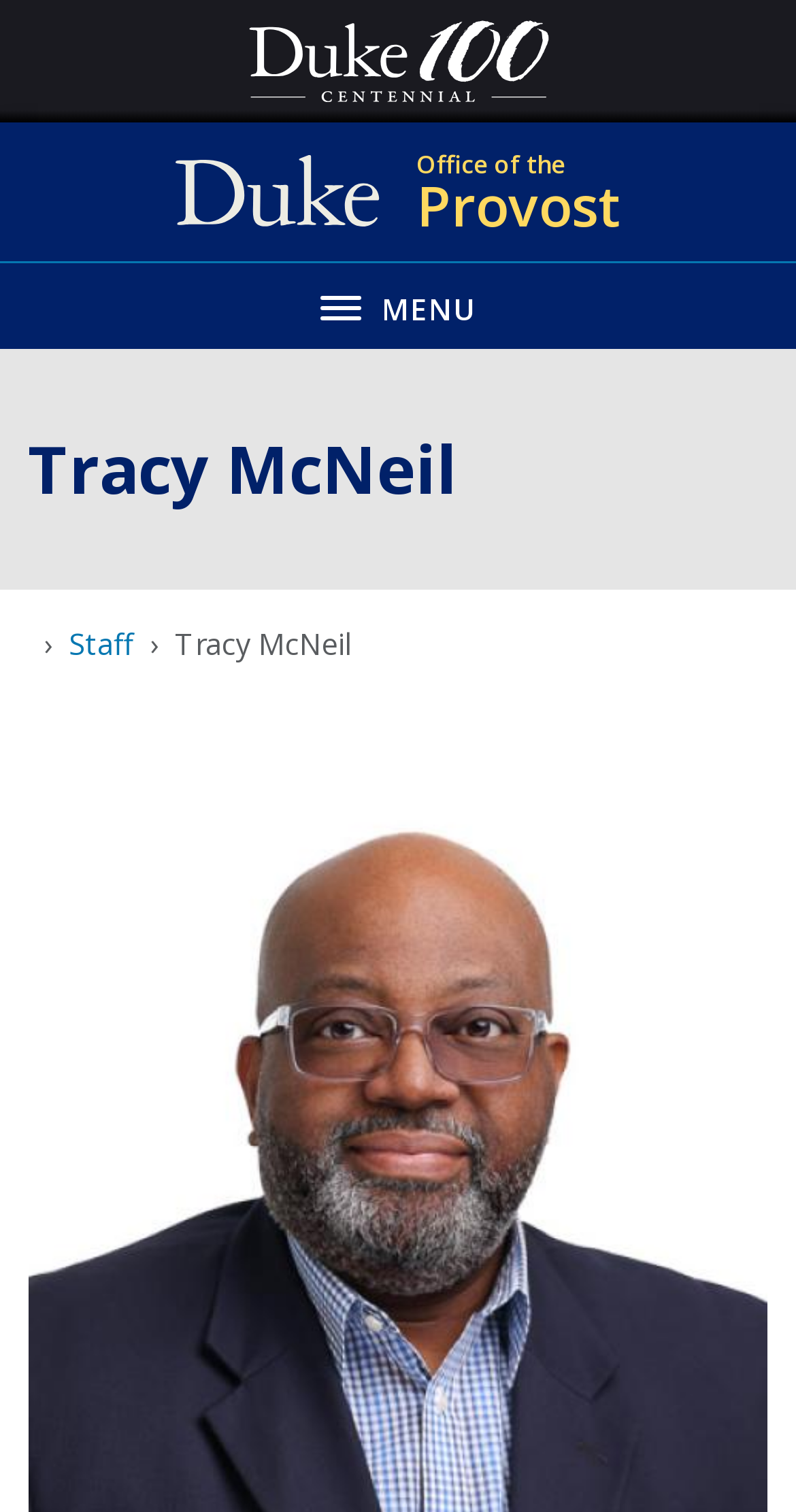Please provide a brief answer to the question using only one word or phrase: 
What is the name of the person on this webpage?

Tracy McNeil